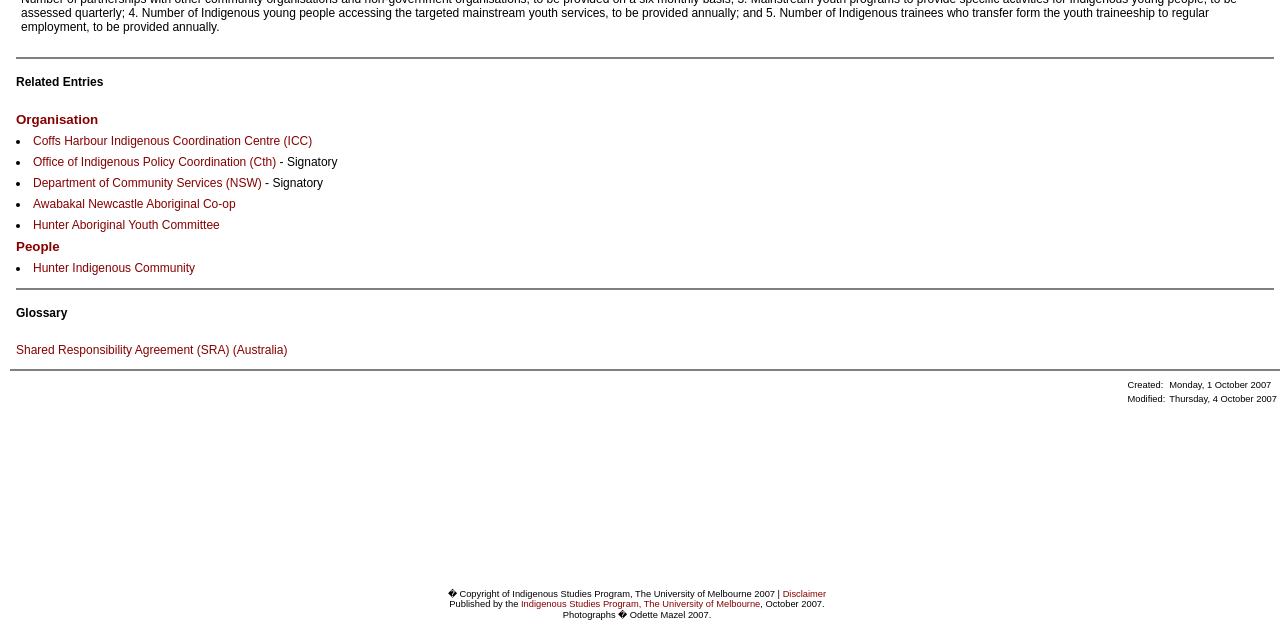Identify and provide the bounding box coordinates of the UI element described: "Awabakal Newcastle Aboriginal Co-op". The coordinates should be formatted as [left, top, right, bottom], with each number being a float between 0 and 1.

[0.026, 0.308, 0.184, 0.33]